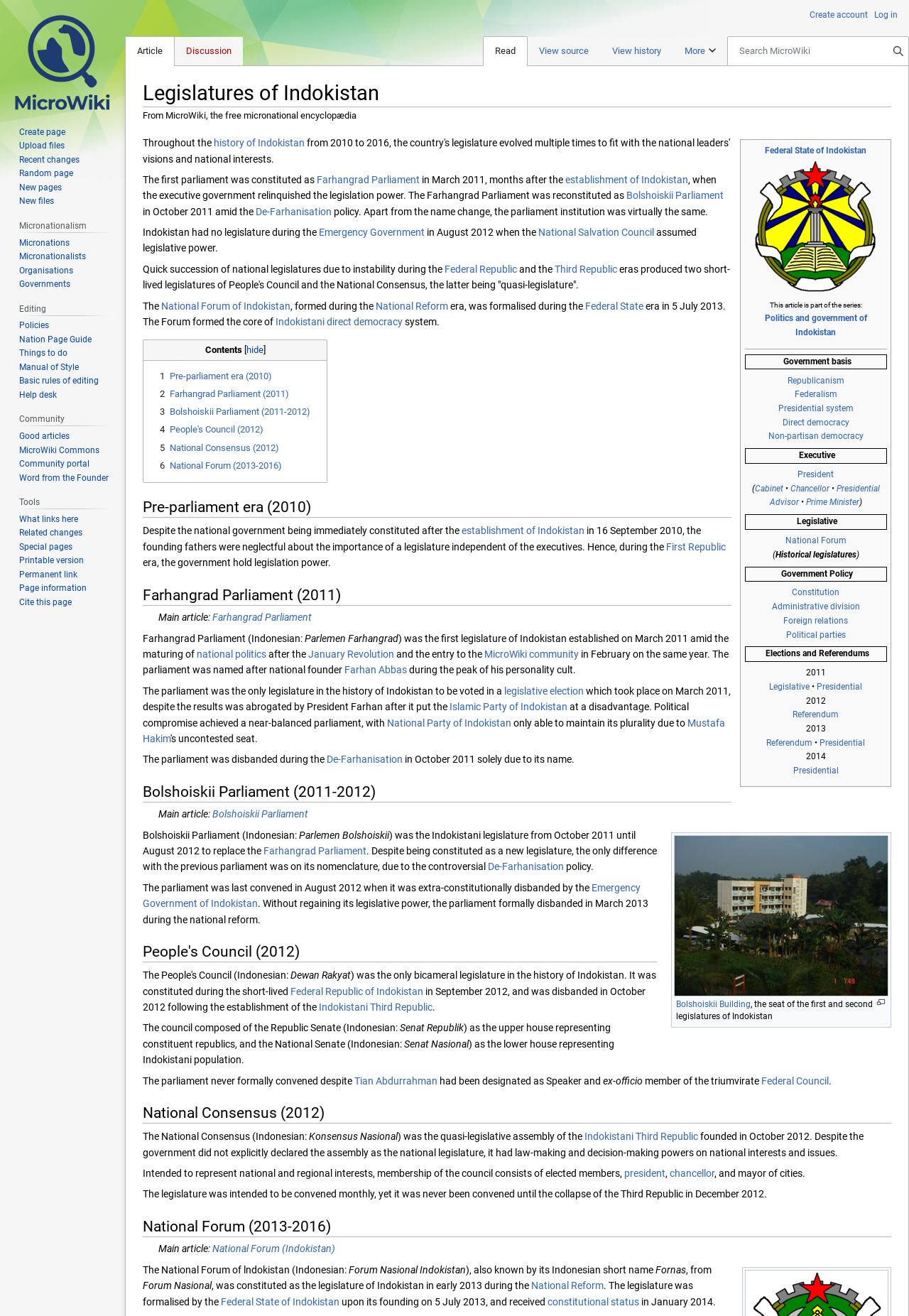What is the name of the quasi-legislature formed during the Third Republic era?
From the details in the image, provide a complete and detailed answer to the question.

The answer can be found in the paragraph that mentions the quick succession of national legislatures due to instability during the Federal Republic and the Third Republic eras. It states that the National Consensus was a quasi-legislature.